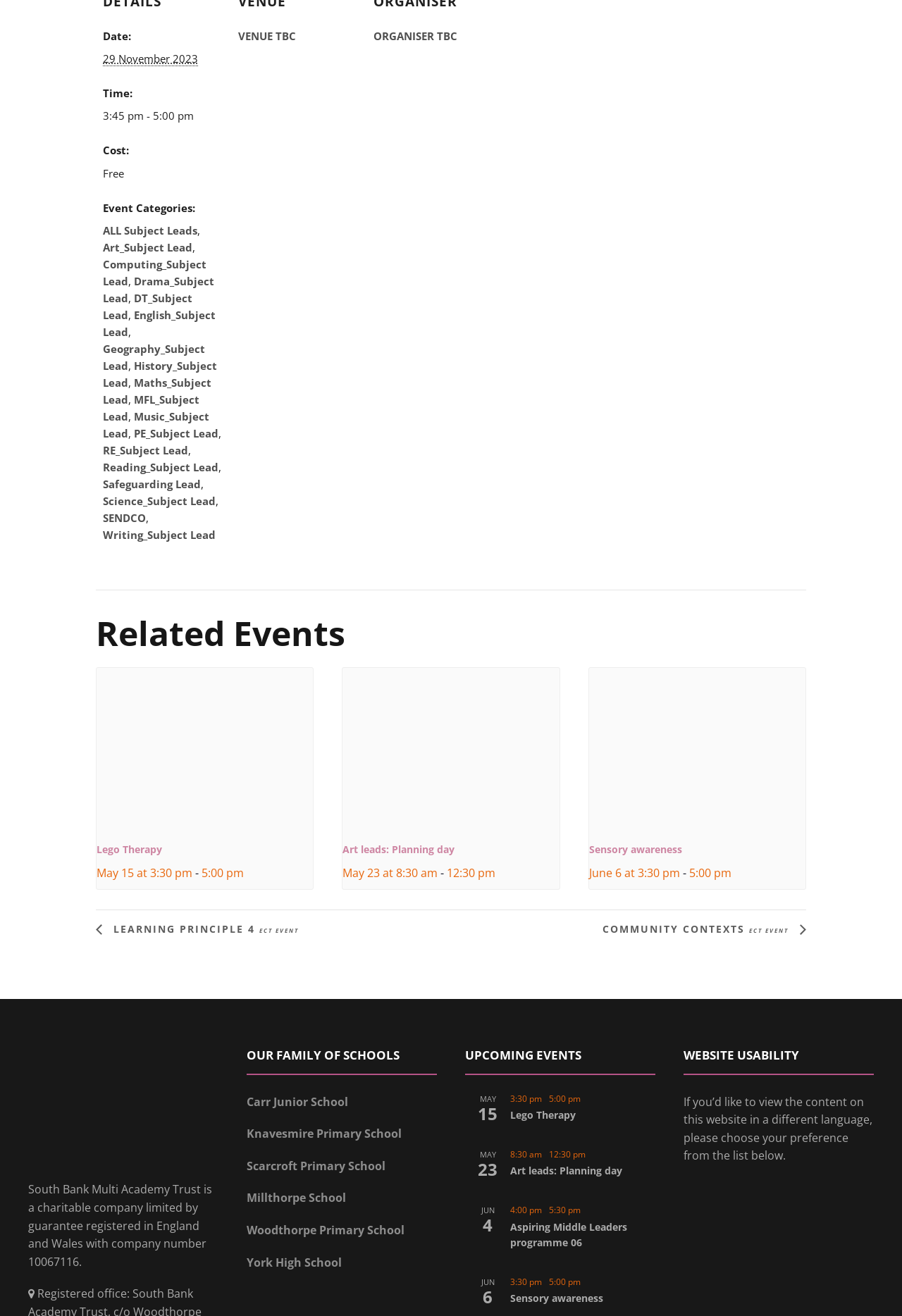Please identify the bounding box coordinates of the area that needs to be clicked to fulfill the following instruction: "Explore Art leads: Planning day event."

[0.38, 0.64, 0.504, 0.65]